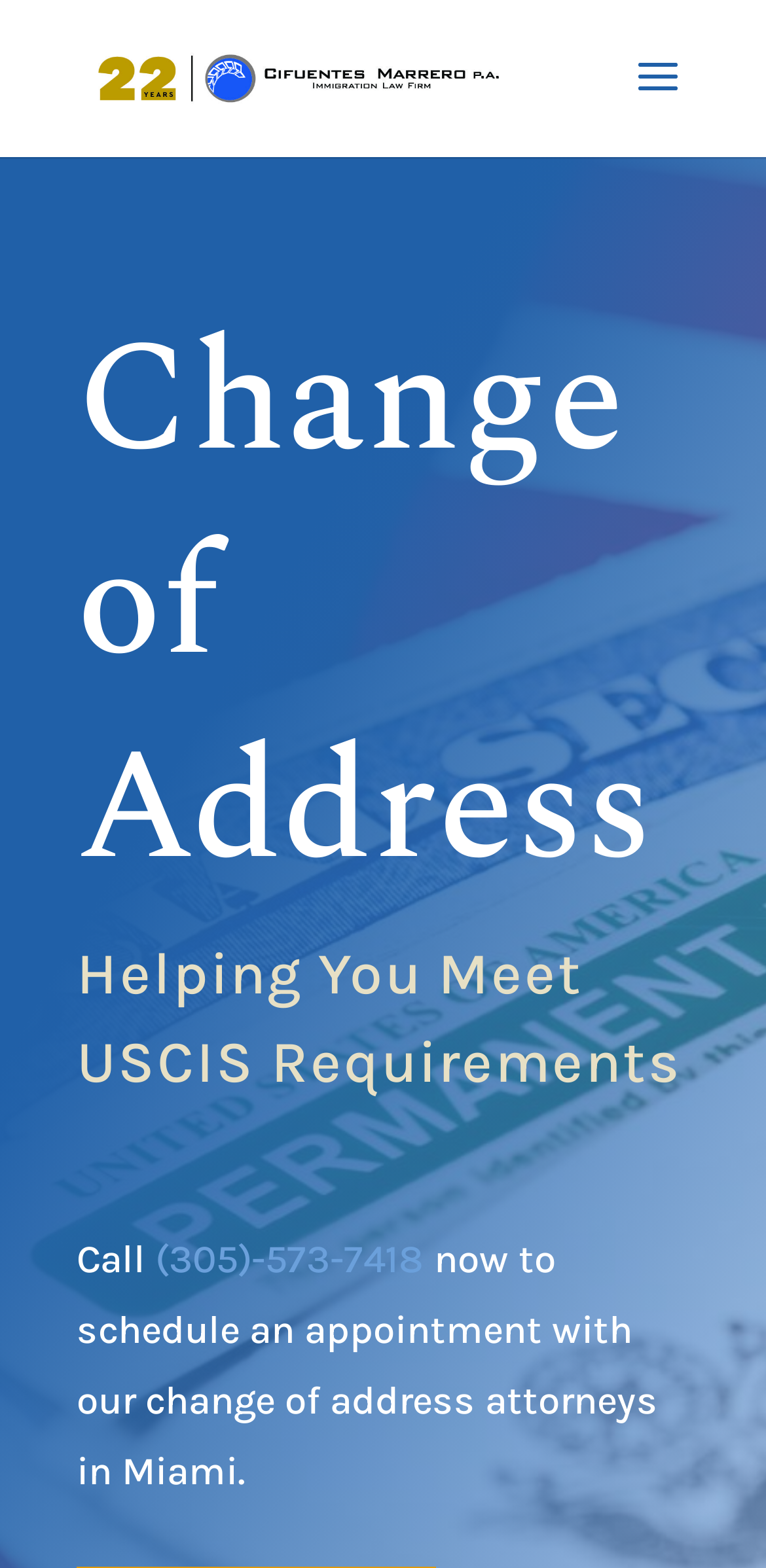Can you look at the image and give a comprehensive answer to the question:
What is the organization's name?

I found the organization's name by looking at the link element and the image element, both of which contain the text 'Cifuentes Marrero', which suggests that it is the name of the organization.